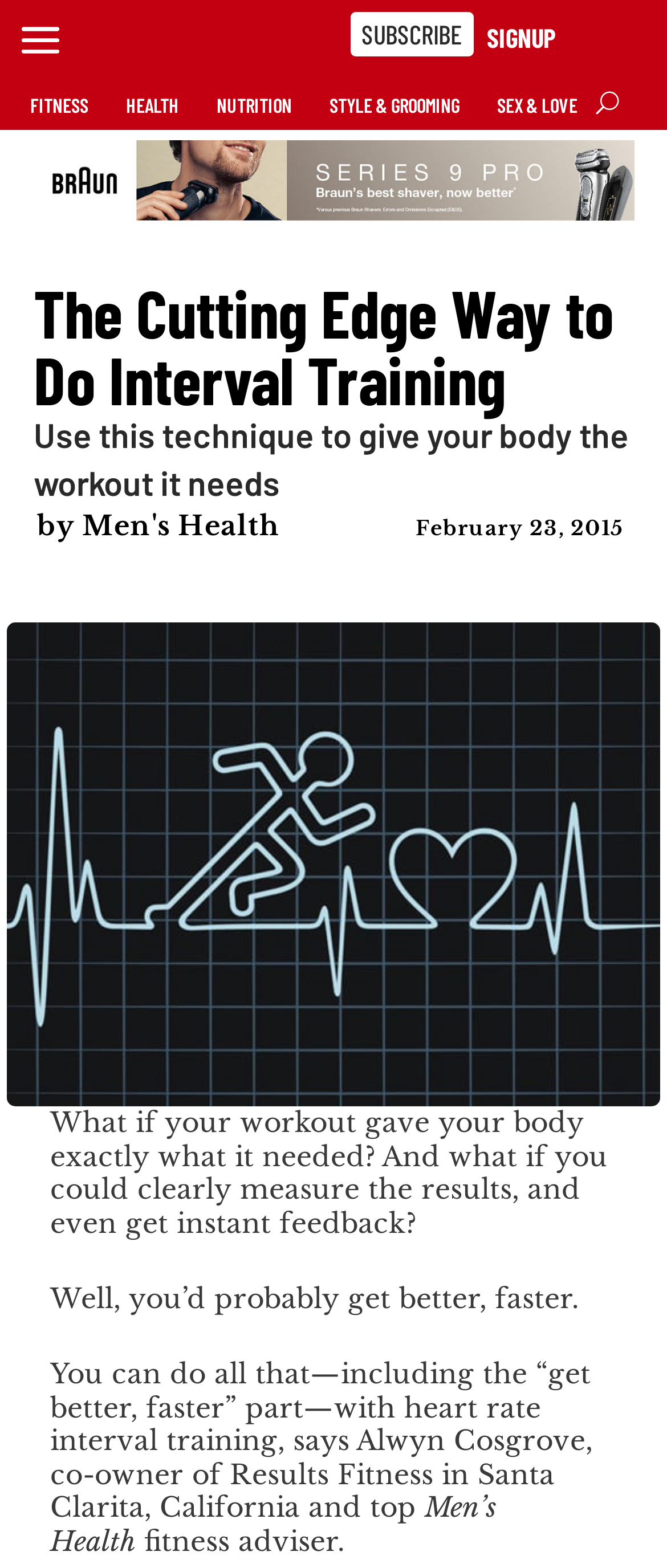Provide the bounding box coordinates of the HTML element this sentence describes: "Sex & Love". The bounding box coordinates consist of four float numbers between 0 and 1, i.e., [left, top, right, bottom].

[0.745, 0.058, 0.865, 0.082]